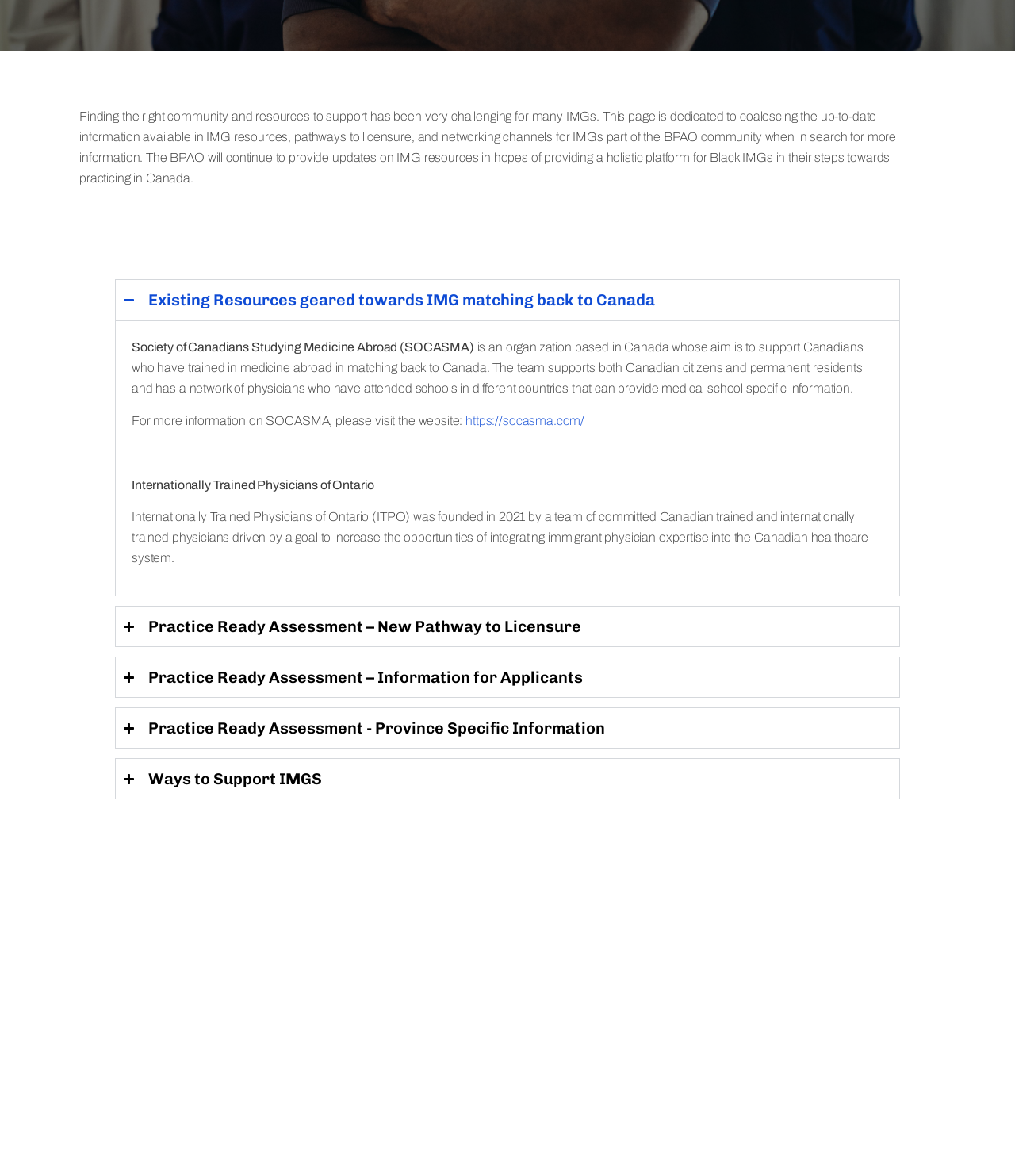Provide the bounding box coordinates of the HTML element described as: "https://socasma.com/". The bounding box coordinates should be four float numbers between 0 and 1, i.e., [left, top, right, bottom].

[0.459, 0.309, 0.576, 0.32]